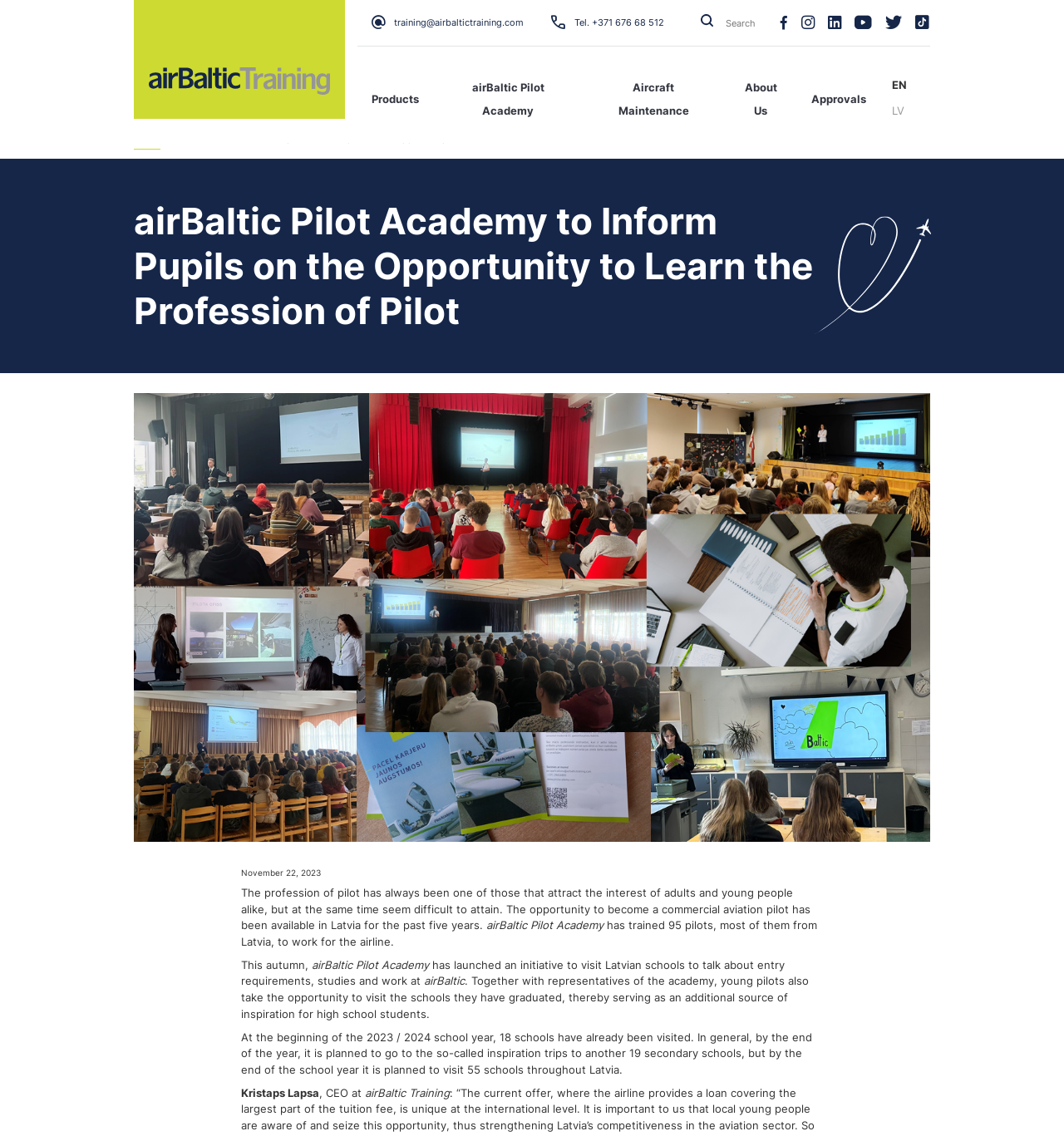Craft a detailed narrative of the webpage's structure and content.

The webpage is about airBaltic Pilot Academy's initiative to visit Latvian schools to talk about entry requirements, studies, and work at airBaltic. At the top left, there is a link to "airBaltic Training" accompanied by an image with the same name. Below this, there are two links: one for an email address and another for a phone number.

On the top right, there is a search bar with a "Search" button. Next to the search bar, there are five social media links. Below these, there is a navigation menu with links to "Products", "airBaltic Pilot Academy", "Aircraft Maintenance", "About Us", and "Approvals". The language selection links "EN" and "LV" are located at the top right corner.

The main content of the webpage is an article about airBaltic Pilot Academy's initiative. The article is divided into several paragraphs, with a heading that spans across the top of the content area. The article discusses the profession of pilot, the academy's training program, and its initiative to visit Latvian schools. There are several paragraphs of text, including a quote from the CEO of airBaltic Training, Kristaps Lapsa. The article also mentions the number of schools visited and the plan to visit more schools throughout Latvia.